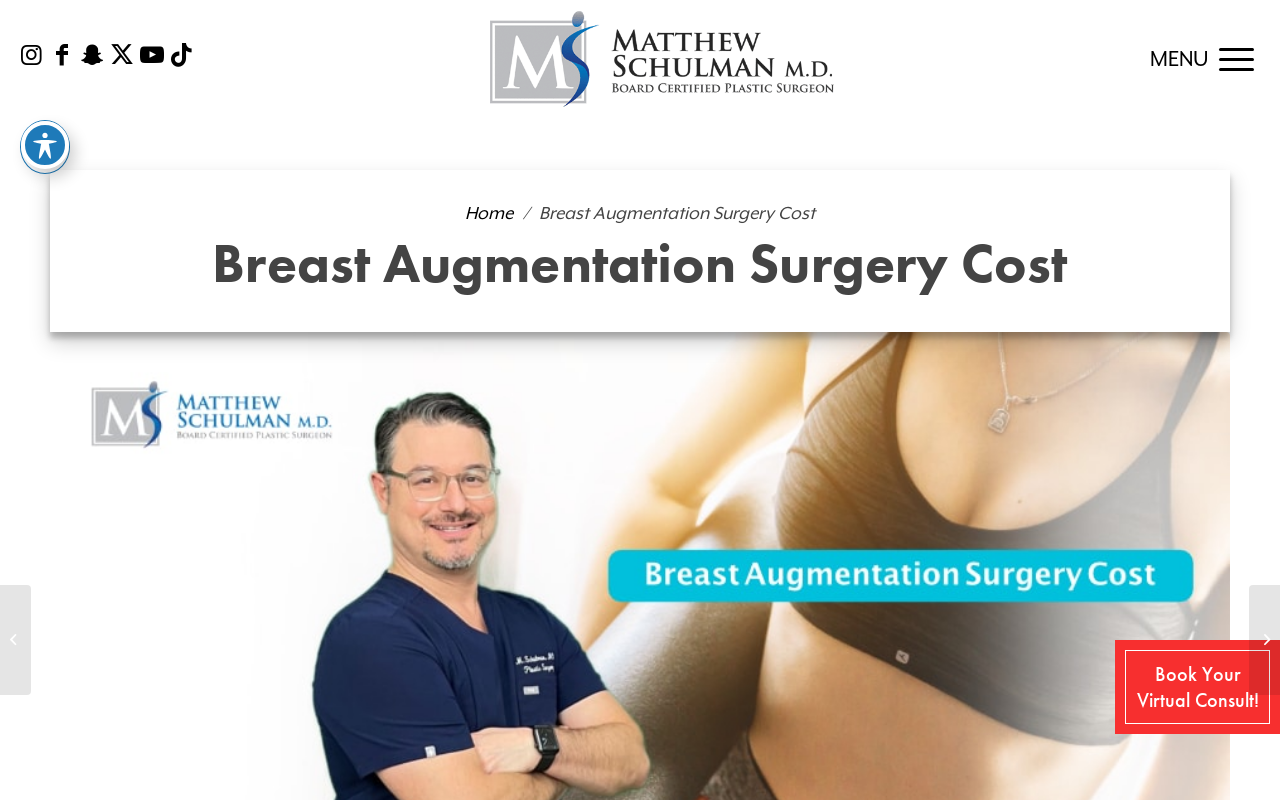How many images are associated with the surgeon's name?
Using the visual information, answer the question in a single word or phrase.

2